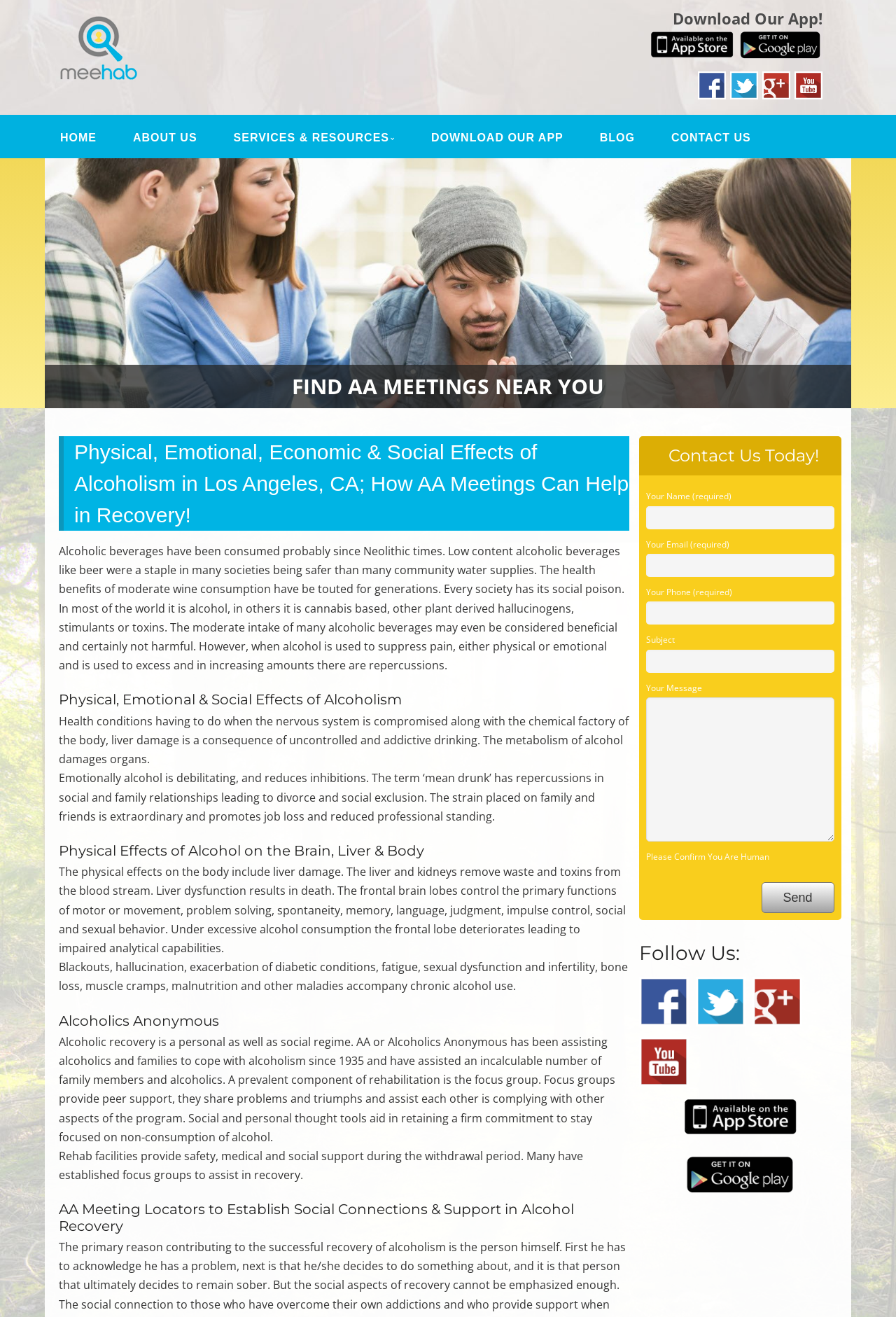Provide a brief response to the question below using one word or phrase:
What is the focus of the rehabilitation program?

Personal and social regime